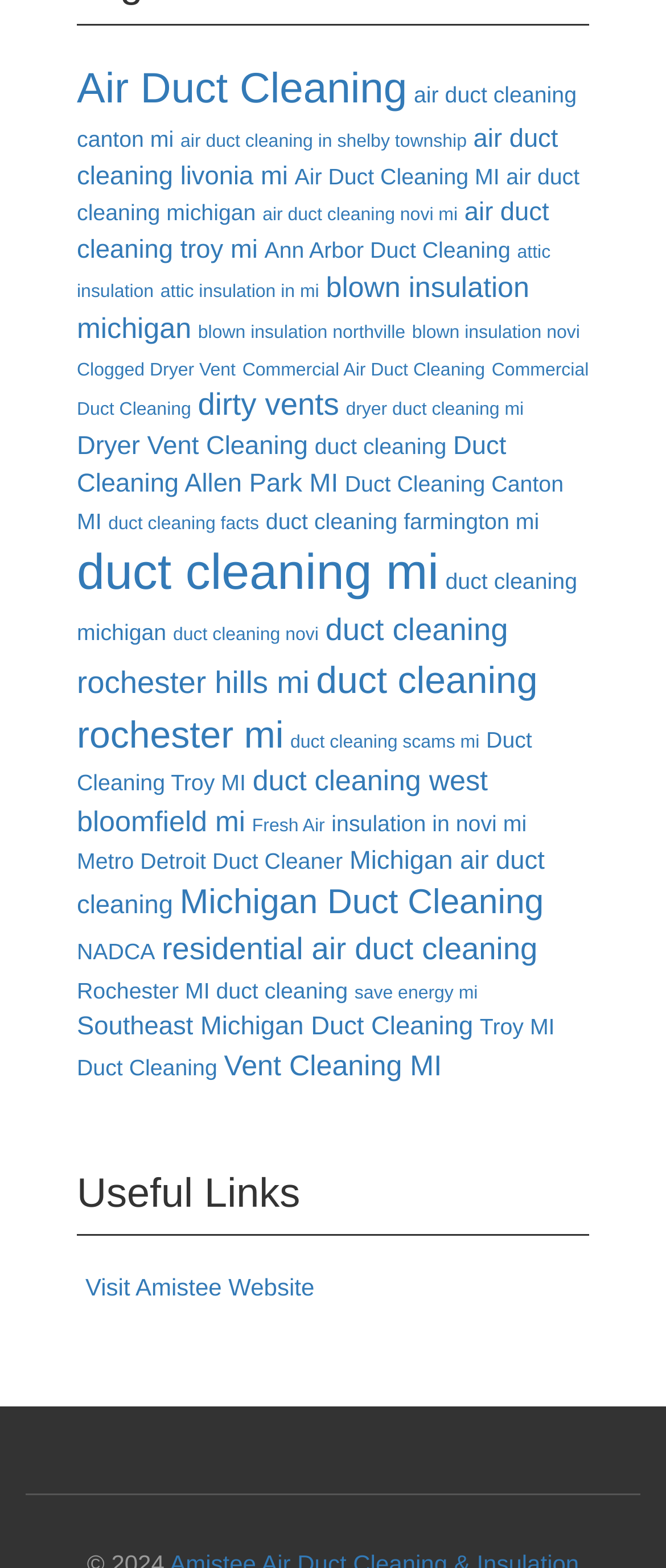What type of service is 'Clogged Dryer Vent' related to?
Using the details from the image, give an elaborate explanation to answer the question.

The link 'Clogged Dryer Vent' is likely related to dryer vent cleaning services, as it is categorized alongside other air duct cleaning and vent cleaning services on the webpage.